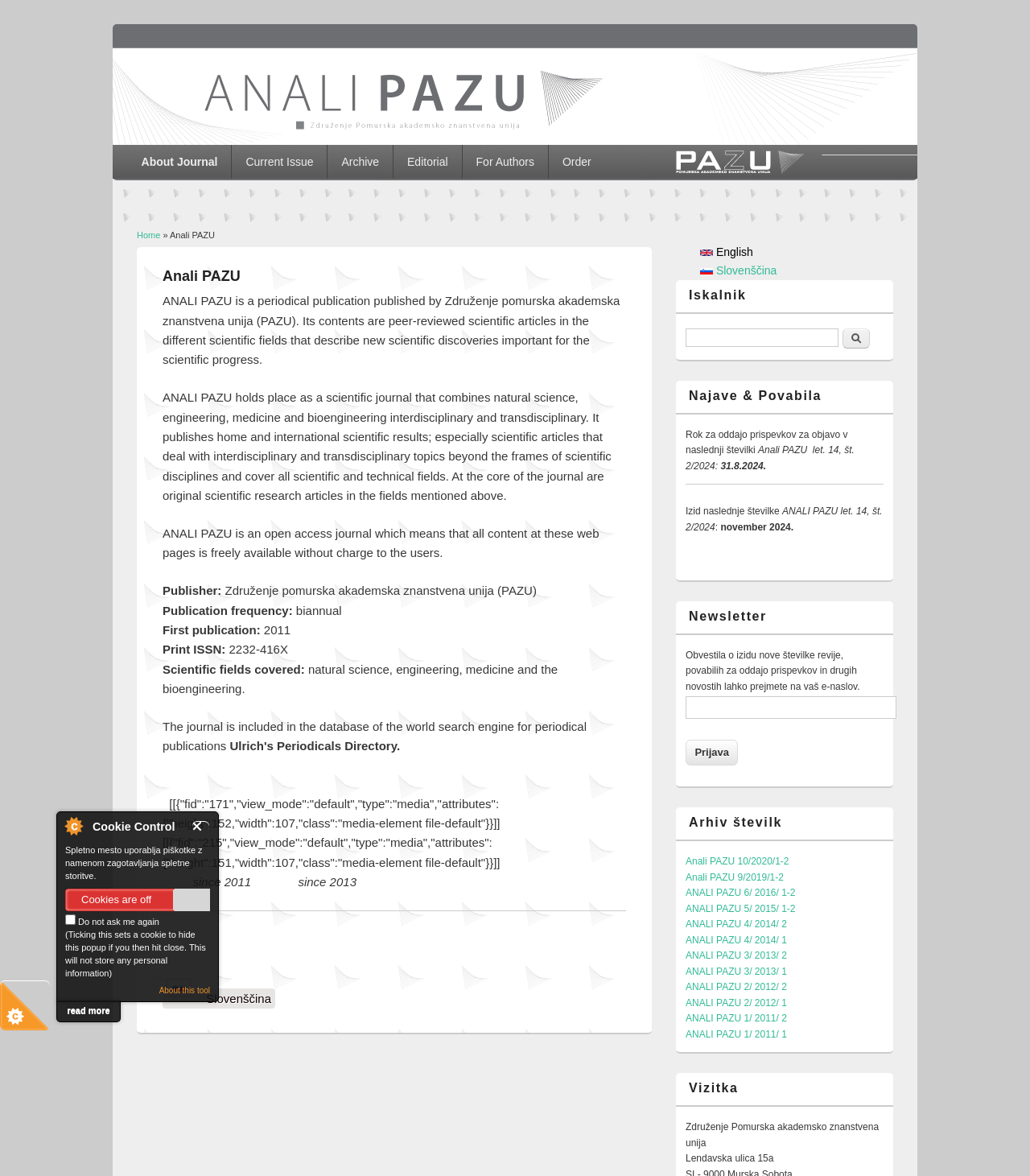Please determine the bounding box coordinates of the element's region to click for the following instruction: "Subscribe to the newsletter".

[0.666, 0.592, 0.87, 0.611]